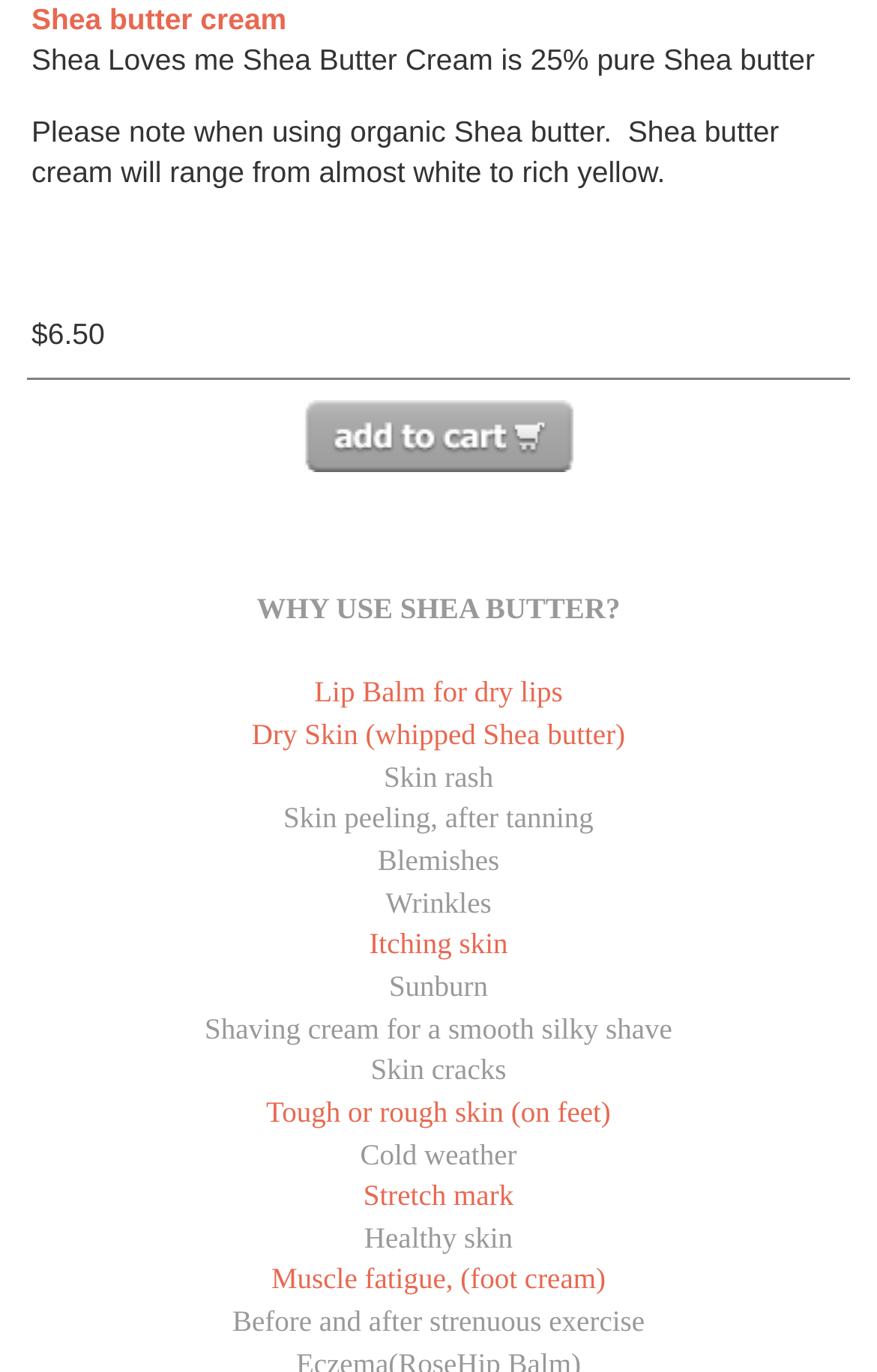Identify the bounding box coordinates for the region of the element that should be clicked to carry out the instruction: "Explore 'Stretch mark'". The bounding box coordinates should be four float numbers between 0 and 1, i.e., [left, top, right, bottom].

[0.414, 0.859, 0.586, 0.883]